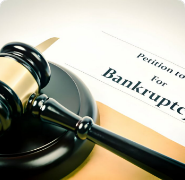Respond with a single word or phrase to the following question: What is the intersection of law and personal finance represented by?

The gavel and petition